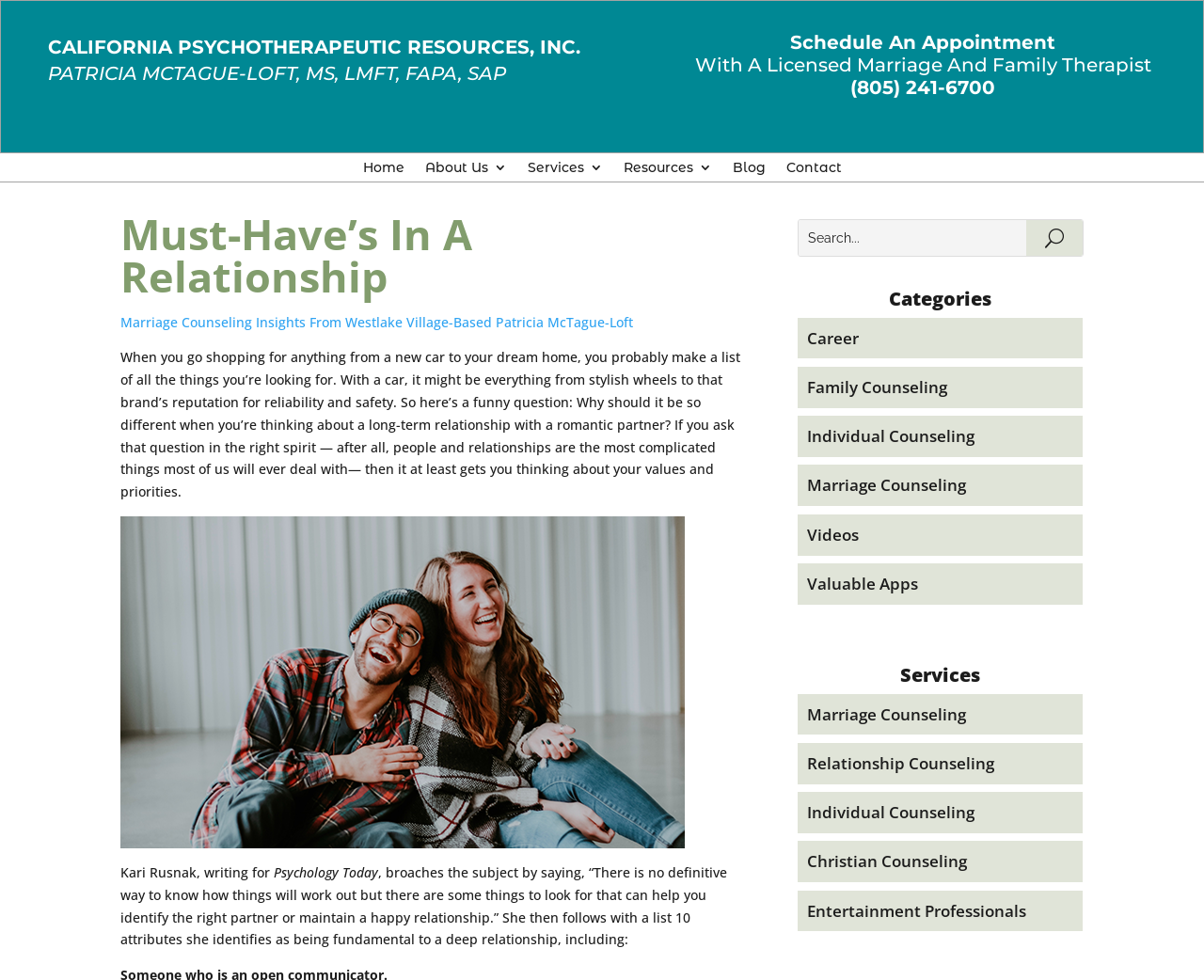What is the source of the quote?
Look at the webpage screenshot and answer the question with a detailed explanation.

The source of the quote can be found in the StaticText element 'Psychology Today' which is located below the image of the happy young couple.